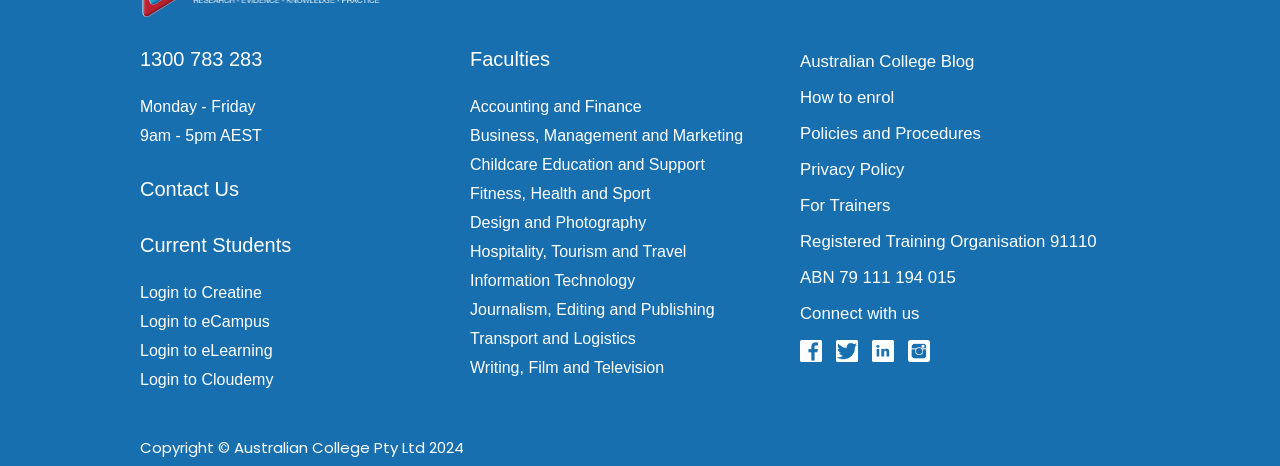Kindly determine the bounding box coordinates of the area that needs to be clicked to fulfill this instruction: "Login to Creatine".

[0.109, 0.609, 0.205, 0.646]